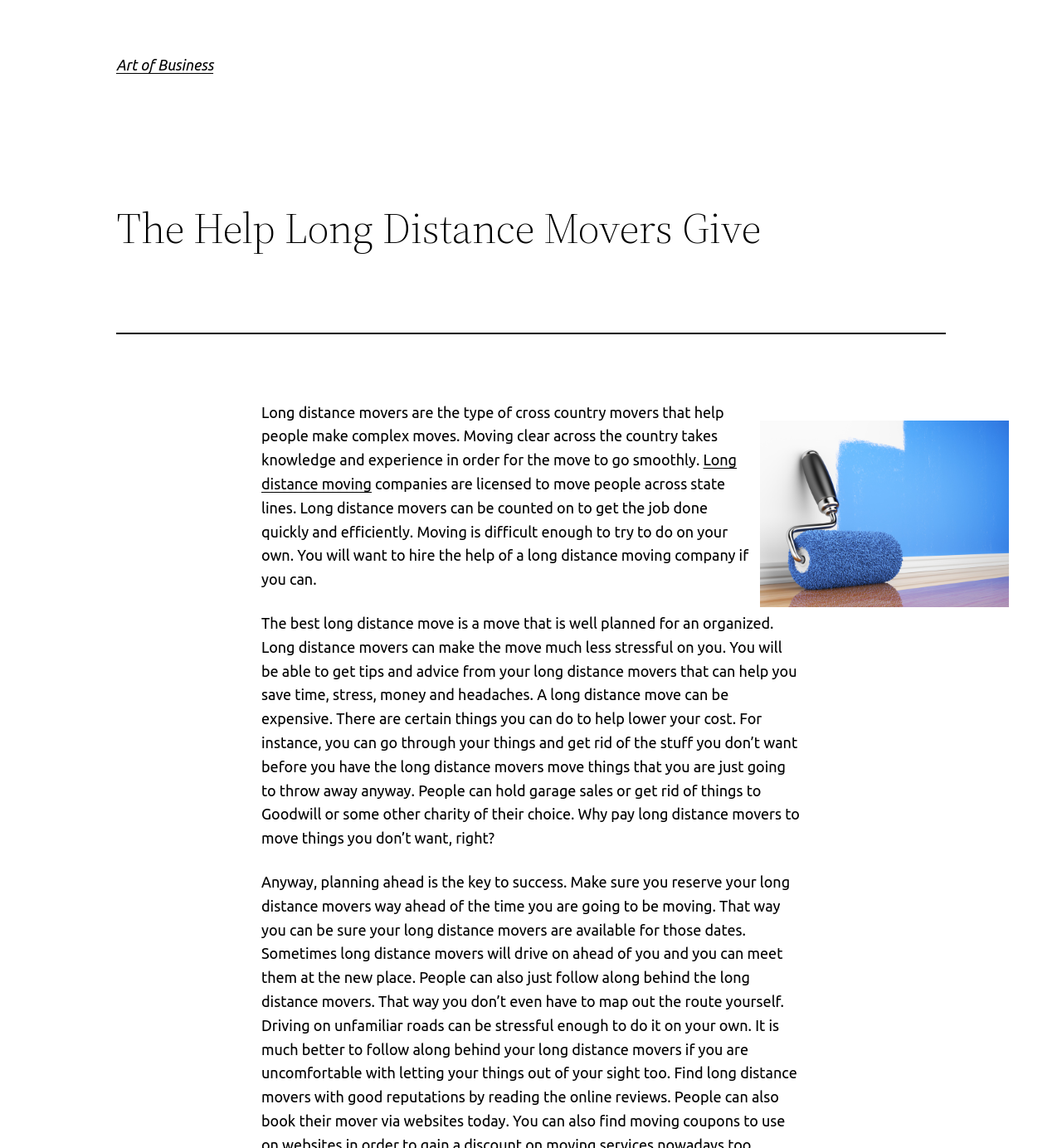Why should you get rid of unwanted items before moving?
Answer the question with a single word or phrase by looking at the picture.

To lower cost